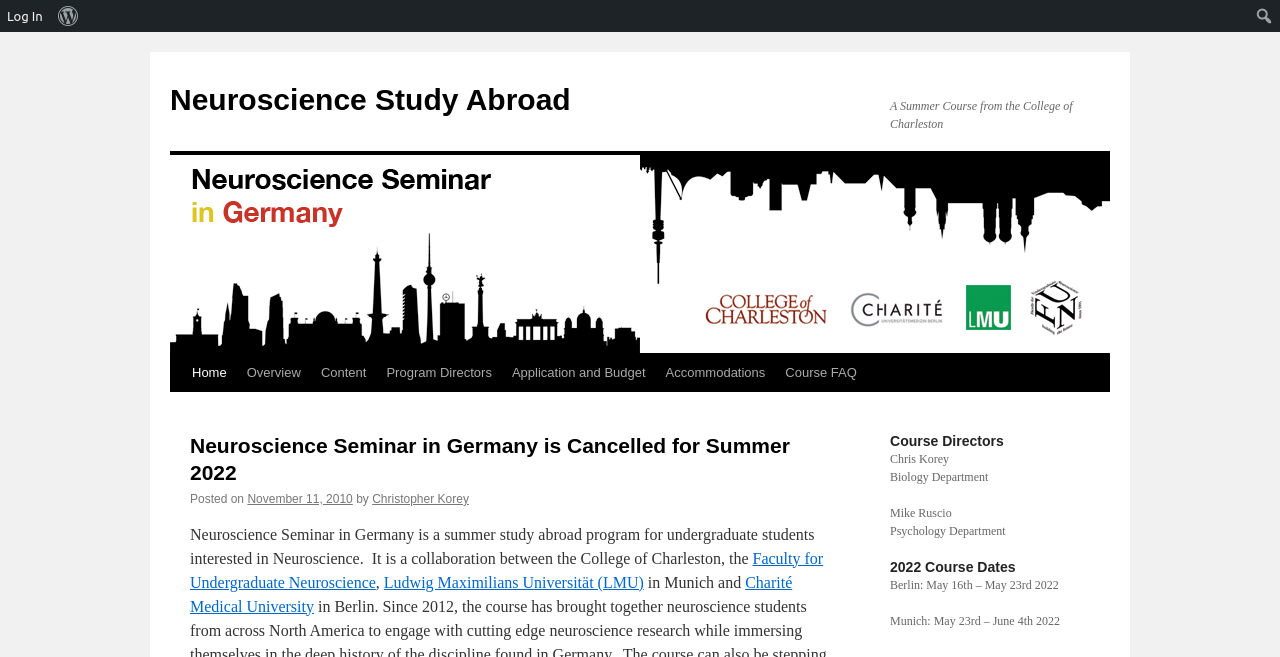What is the name of the summer course?
Using the image, elaborate on the answer with as much detail as possible.

I found the answer by looking at the heading element 'Neuroscience Study Abroad' which is a child of the root element, and it is also a link with the same text. This suggests that it is the name of the summer course.